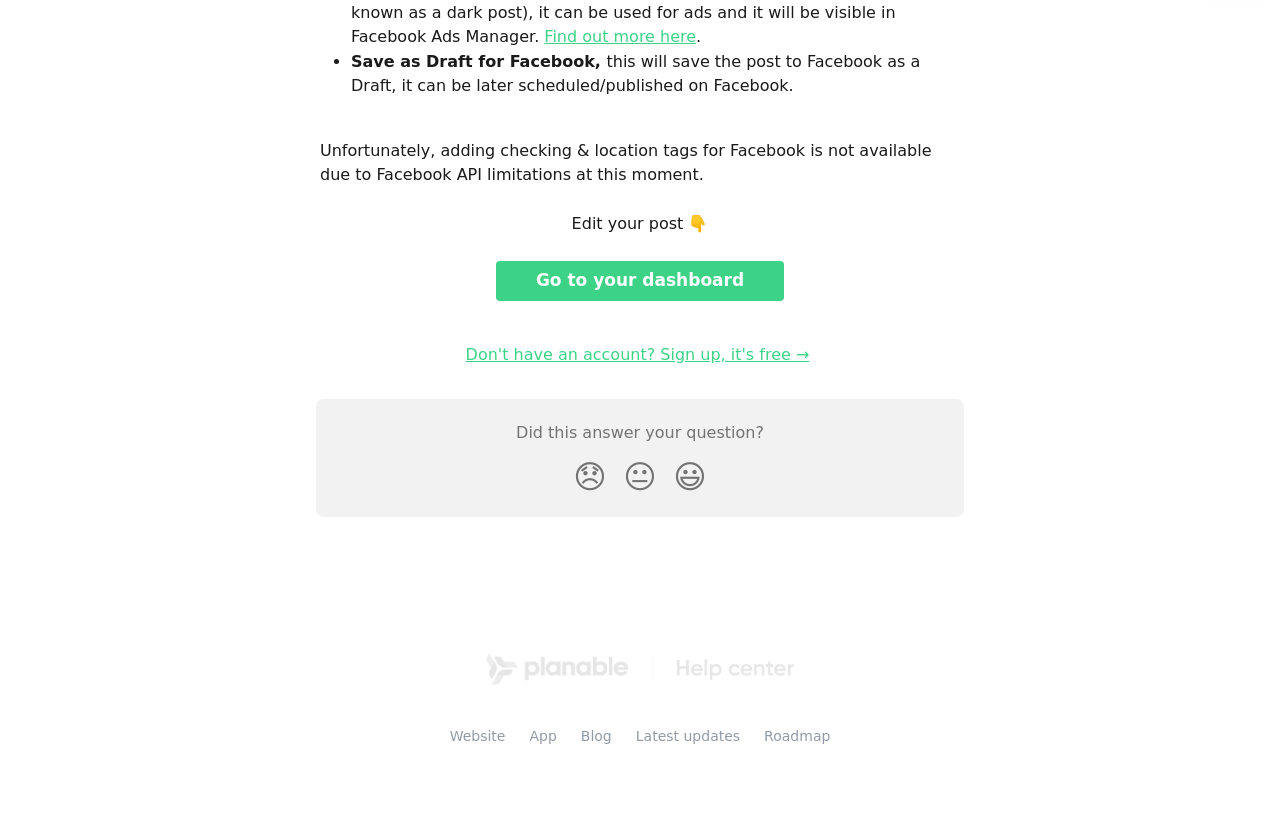Given the description PRIVACY POLICY, predict the bounding box coordinates of the UI element. Ensure the coordinates are in the format (top-left x, top-left y, bottom-right x, bottom-right y) and all values are between 0 and 1.

None